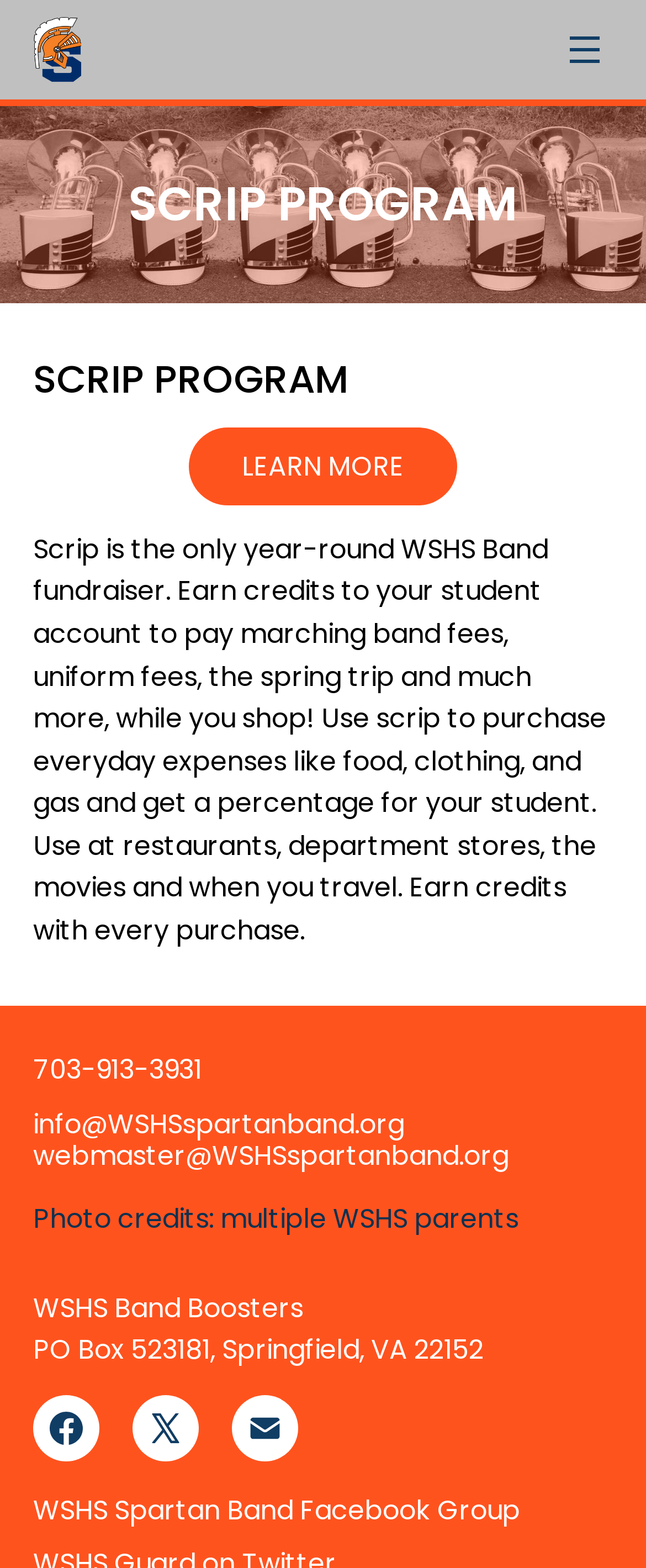Is there a Facebook group for WSHS Spartan Band?
Please answer the question as detailed as possible.

There is a link to the 'WSHS Spartan Band Facebook Group' at the bottom of the webpage, indicating that a Facebook group exists for the band.